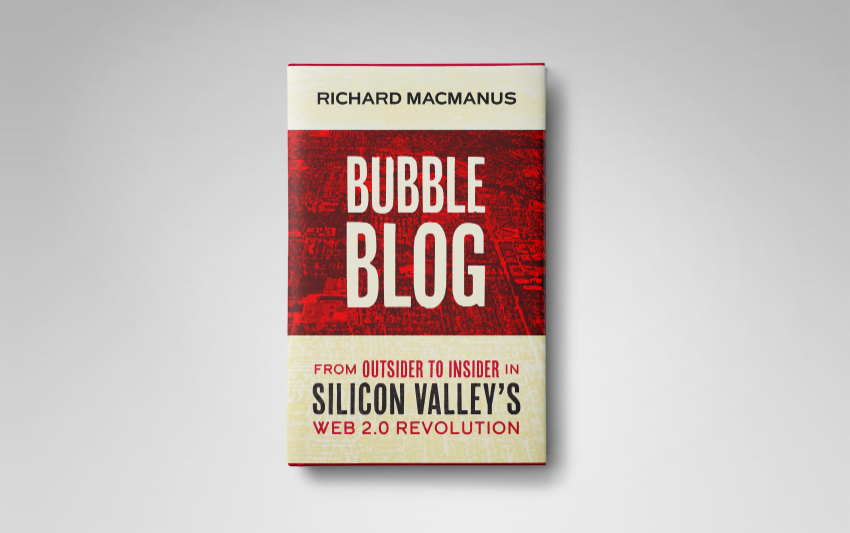Please reply to the following question using a single word or phrase: 
Who is the author of the book?

Richard MacManus